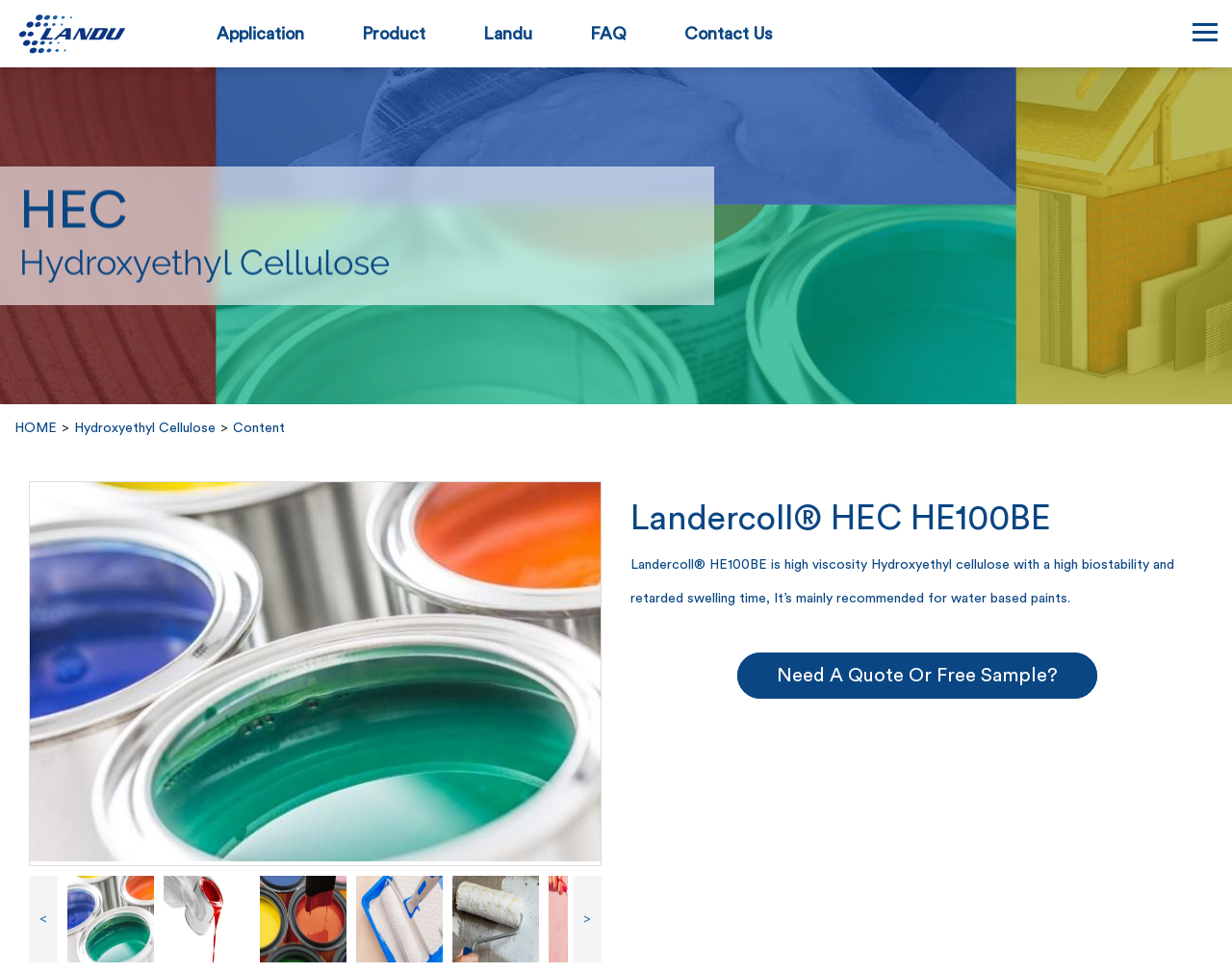Craft a detailed narrative of the webpage's structure and content.

The webpage appears to be a product page for Landercoll HEC HE100BE, a type of Hydroxyethyl Cellulose. At the top left, there is a logo image of LANDU, accompanied by a link to the LANDU website. 

To the right of the logo, there are five navigation links: Application, Product, Landu, FAQ, and Contact Us, which are evenly spaced and aligned horizontally. 

Below the navigation links, there are two lines of text: "HEC" and "Hydroxyethyl Cellulose", which are likely the product name and description. 

On the left side of the page, there is a breadcrumb navigation with three links: HOME, Hydroxyethyl Cellulose, and Content, indicating the current page's location in the website's hierarchy. 

The main content of the page is an image of the product, Landercoll HEC HE100BE, which takes up most of the page's width. 

Above the image, there is a heading with the product name, Landercoll HEC HE100BE. Below the image, there is a paragraph of text describing the product's properties and uses. 

At the bottom of the page, there are two arrow icons, '<' and '>', which may be used for pagination. Finally, there is a call-to-action link, "Need A Quote Or Free Sample?", encouraging visitors to take further action.